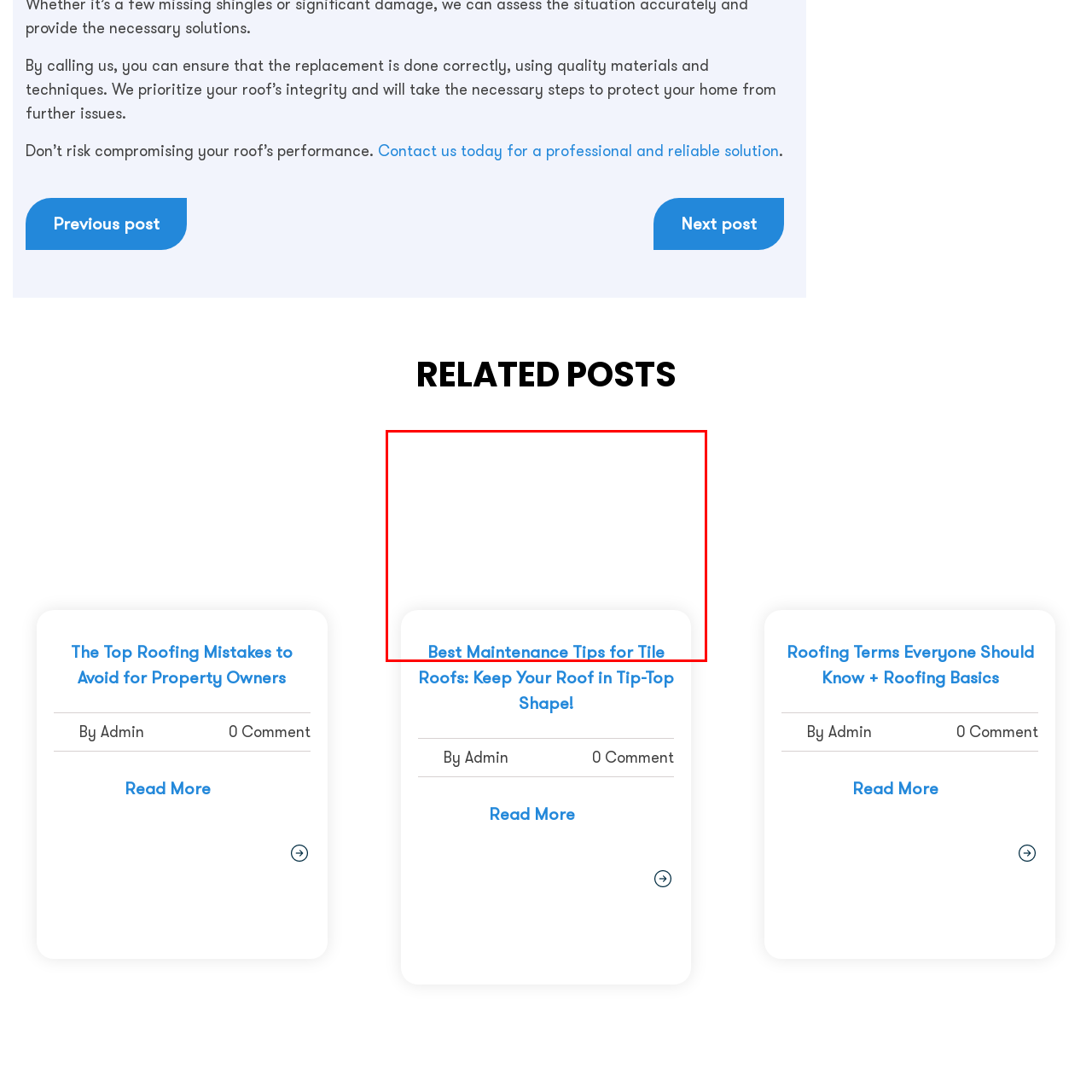Provide a detailed narrative of the image inside the red-bordered section.

The image features a visually appealing graphic header that states "Best Maintenance Tips for Tile Roofs" in bold, eye-catching blue text. This header sets the stage for valuable insights aimed at property owners seeking to maintain tile roofs effectively. The clean and modern design enhances readability, suggesting a focus on straightforward and practical advice. This image likely serves as an introduction to content that guides readers on how to keep their tile roofs in optimal condition, emphasizing the importance of regular maintenance for longevity and performance.